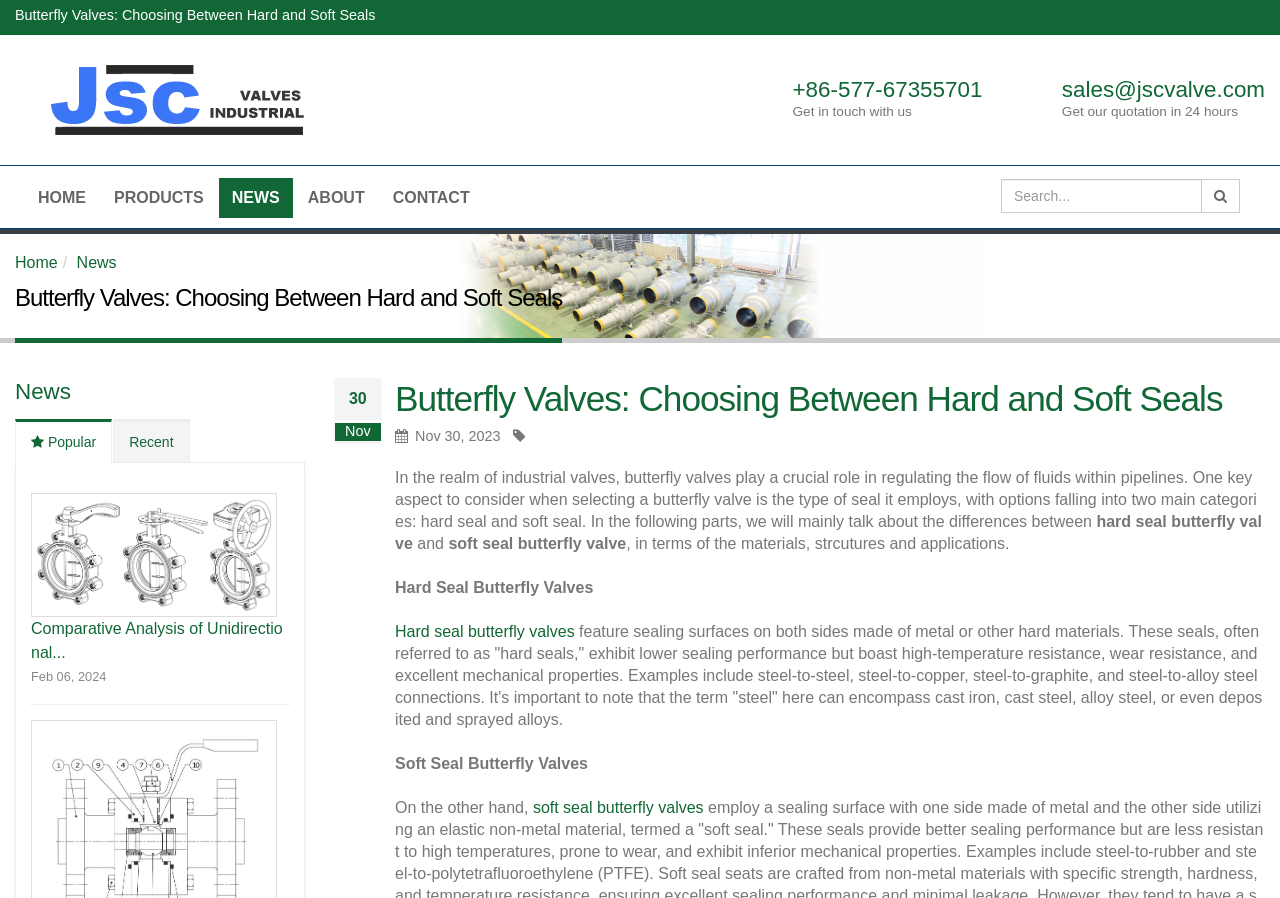Pinpoint the bounding box coordinates of the clickable area necessary to execute the following instruction: "Contact us via phone". The coordinates should be given as four float numbers between 0 and 1, namely [left, top, right, bottom].

[0.619, 0.085, 0.767, 0.115]